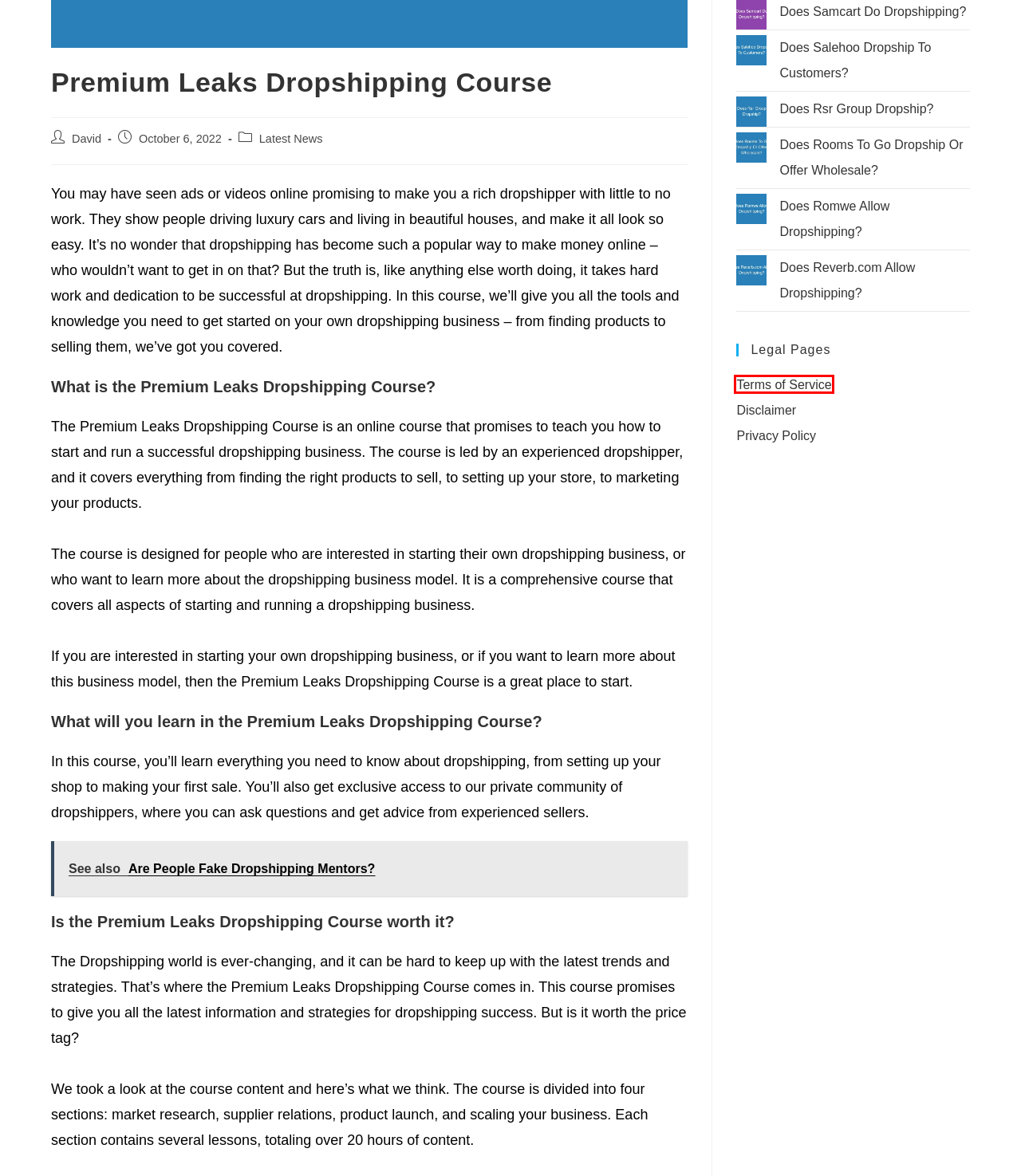Examine the screenshot of a webpage with a red bounding box around a specific UI element. Identify which webpage description best matches the new webpage that appears after clicking the element in the red bounding box. Here are the candidates:
A. Does Rooms To Go Dropship Or Offer Wholesale?
B. Terms of Service
C. Disclaimer
D. Does Reverb.com Allow Dropshipping?
E. Does Salehoo Dropship To Customers?
F. Privacy Policy
G. Are People Fake Dropshipping Mentors?
H. Does Rsr Group Dropship?

B